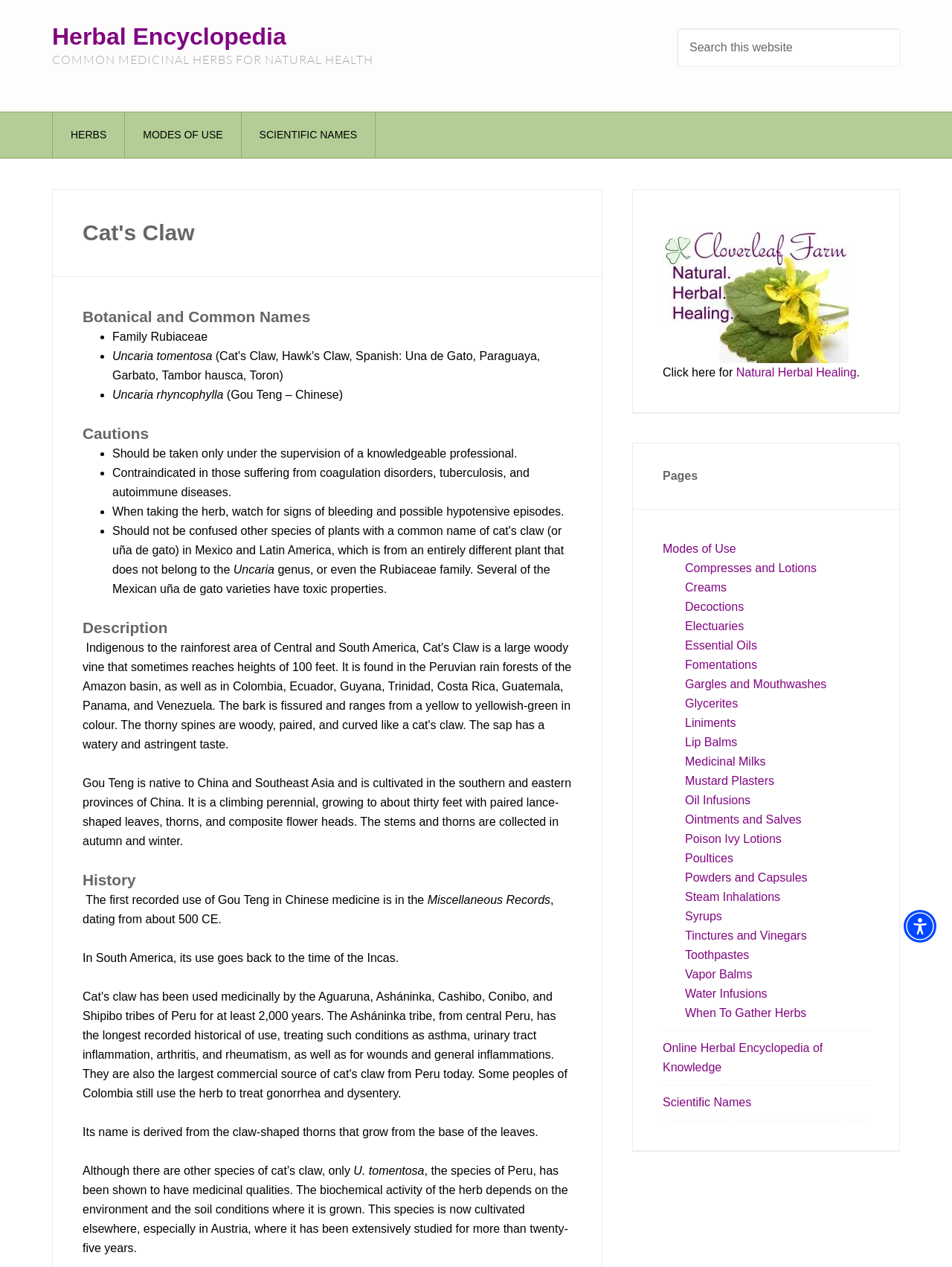Show me the bounding box coordinates of the clickable region to achieve the task as per the instruction: "Go to 'Modes of Use'".

[0.131, 0.089, 0.254, 0.124]